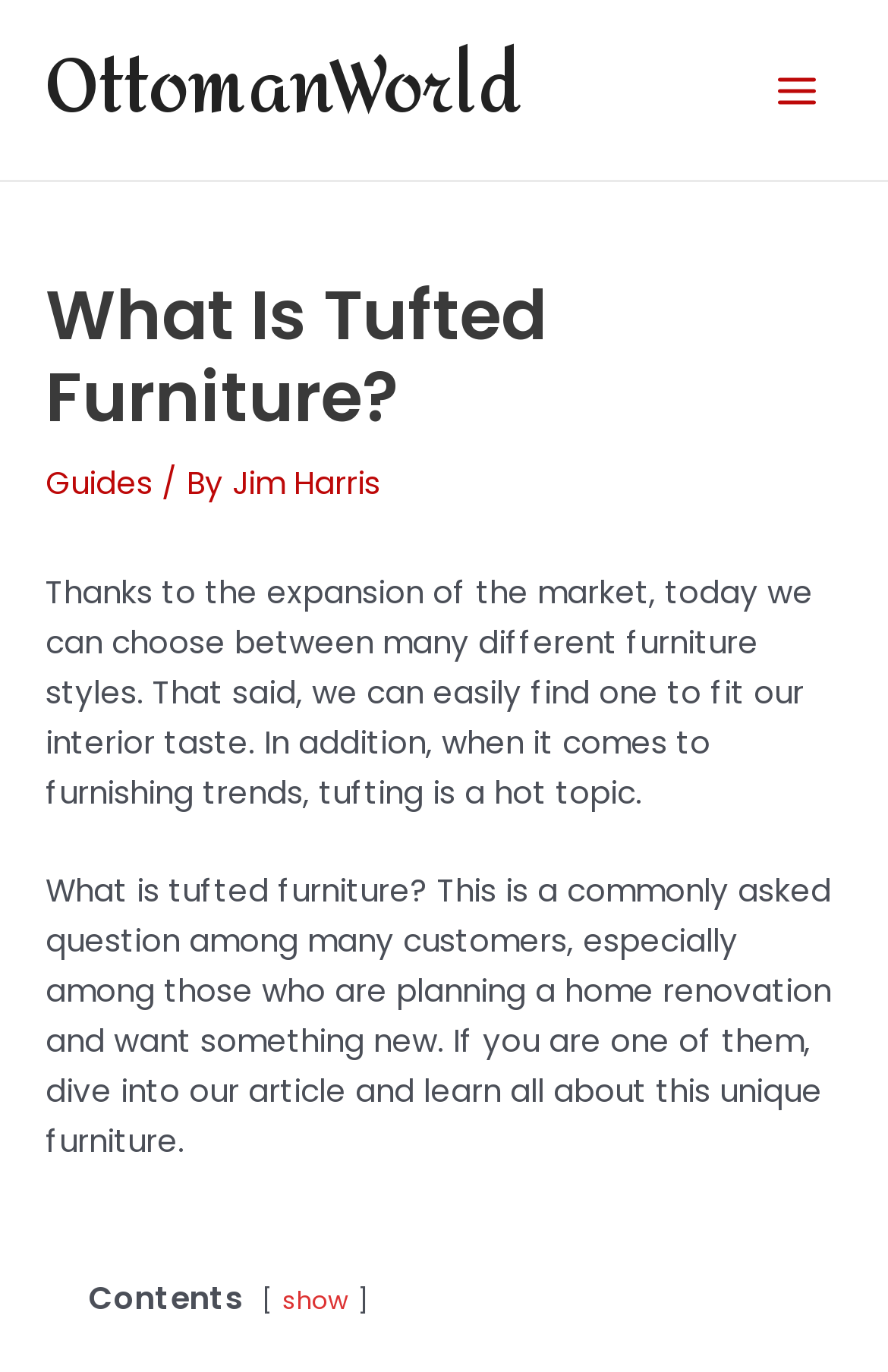What is the author of the article? Observe the screenshot and provide a one-word or short phrase answer.

Jim Harris